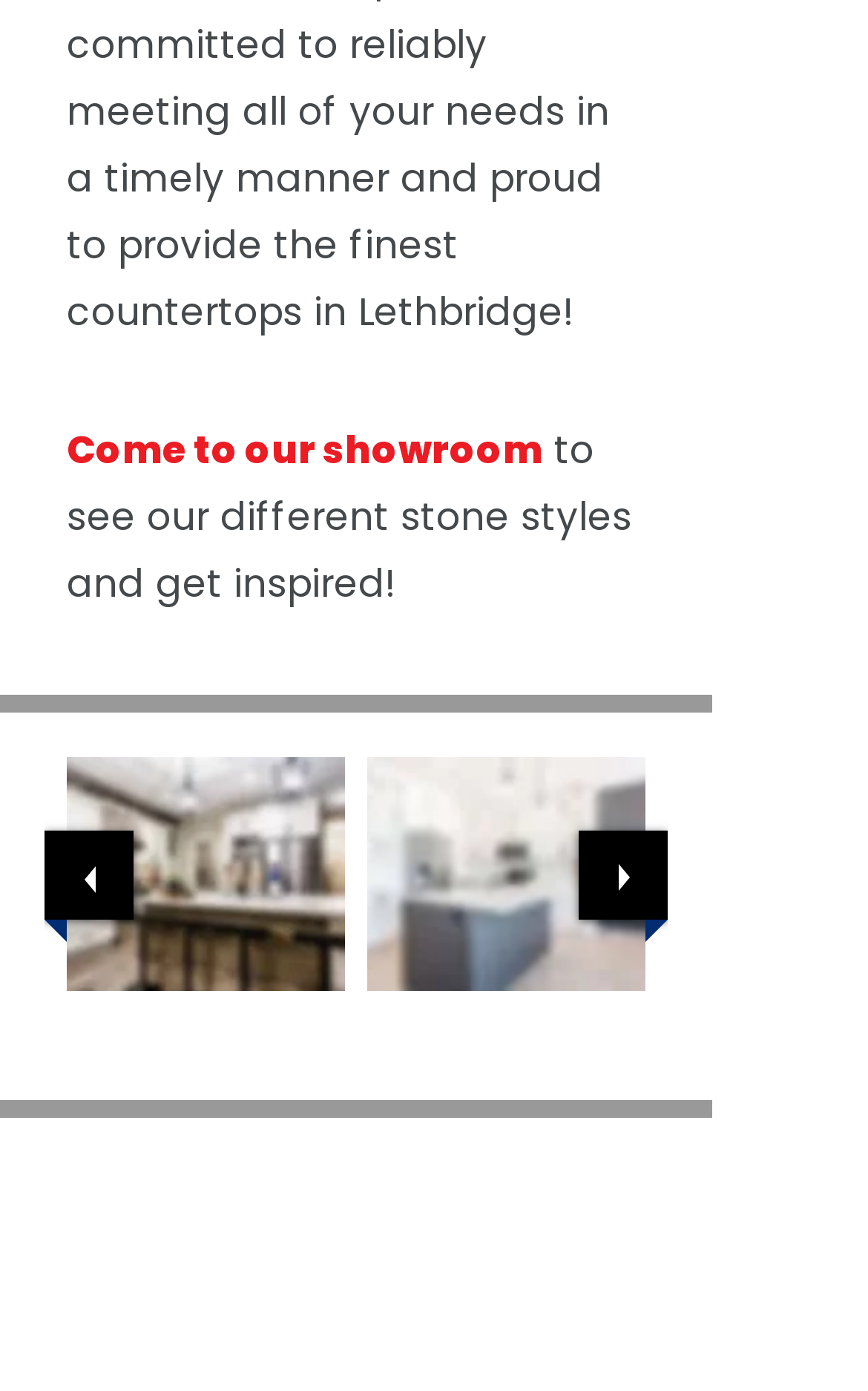Answer the following query concisely with a single word or phrase:
What type of content is displayed in the paginated grid gallery?

Stone styles